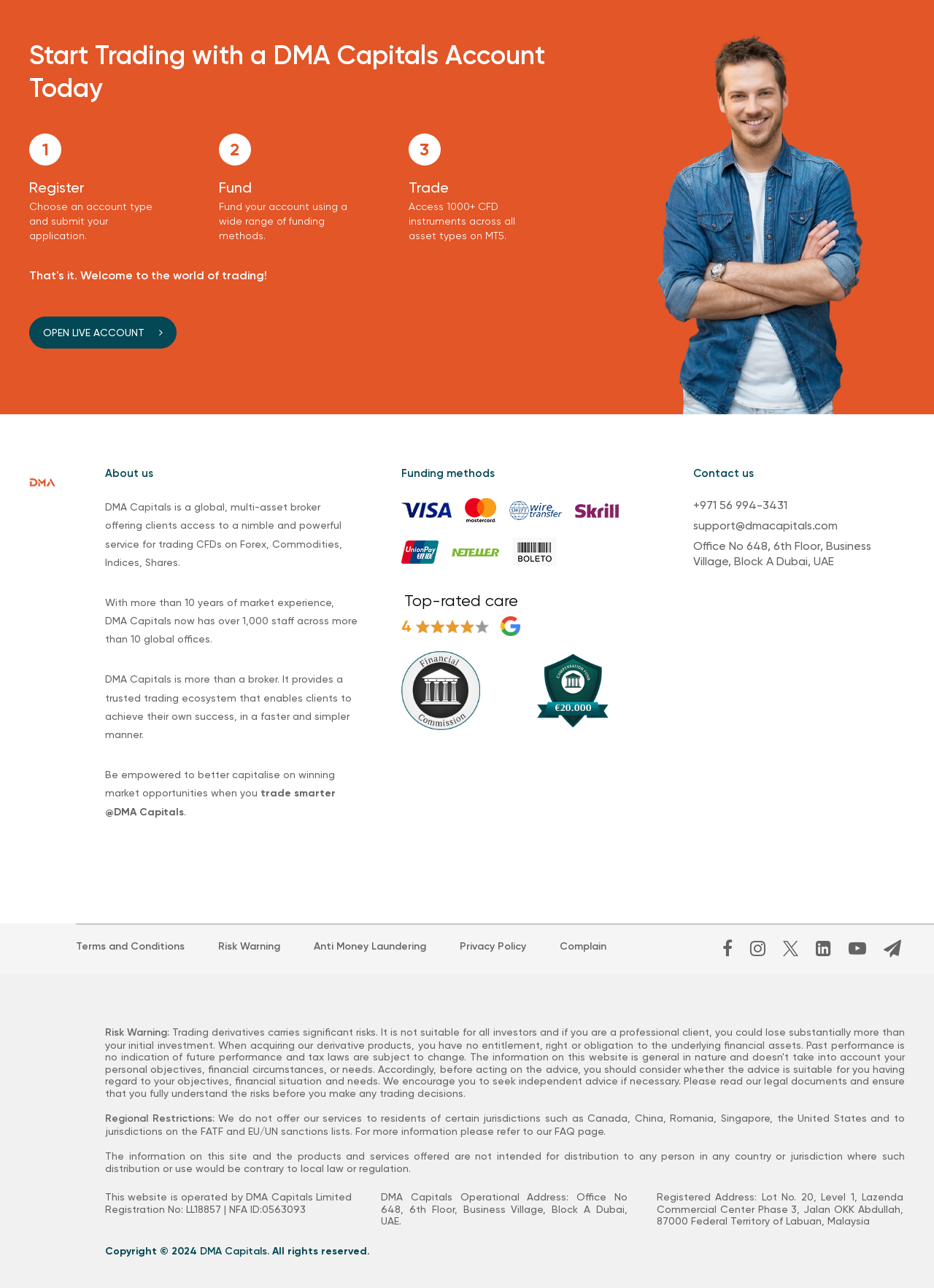Provide a short answer to the following question with just one word or phrase: What is the warning message displayed on the website?

Risk Warning